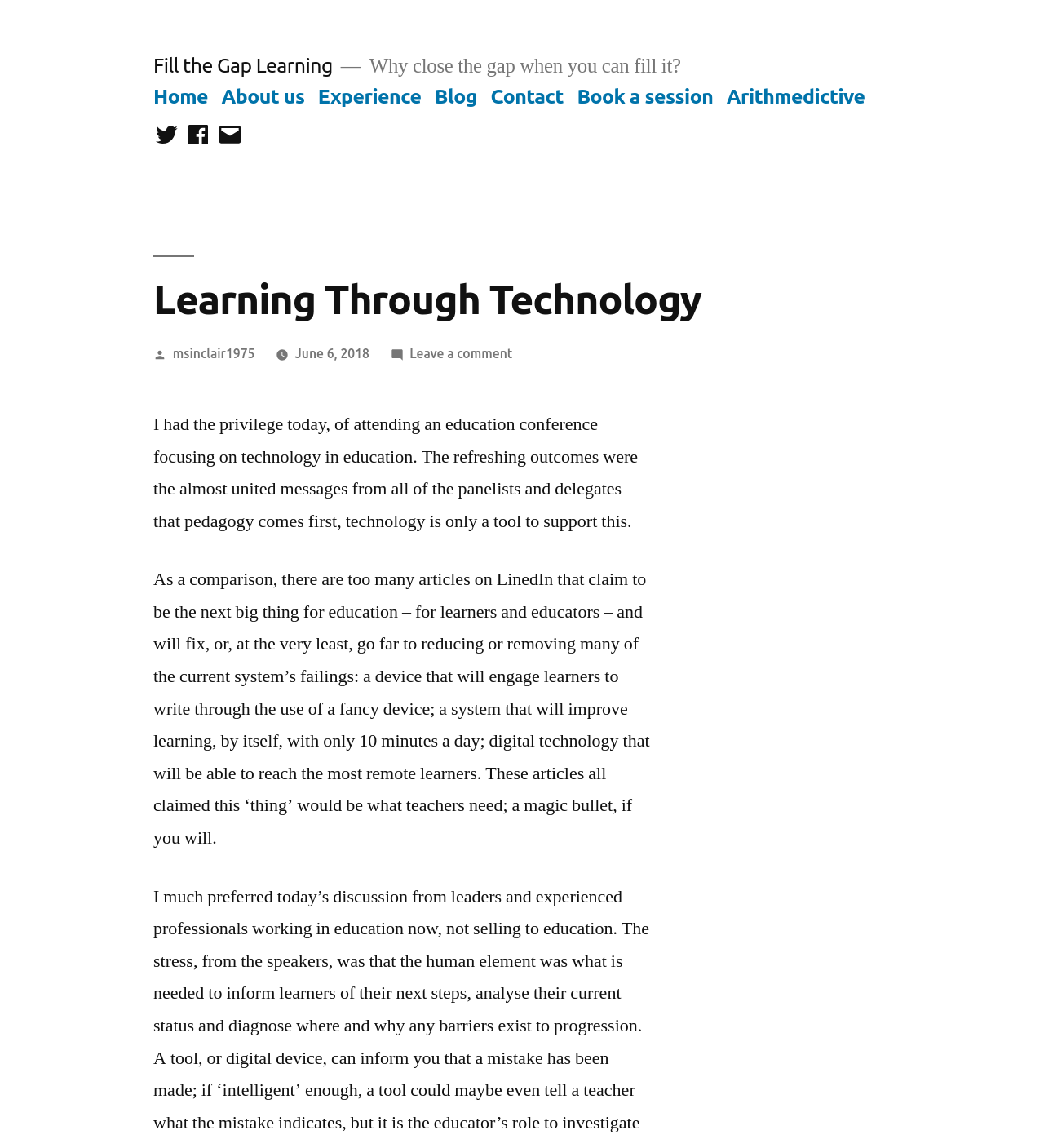How many social links are in the social links menu?
Provide a detailed and well-explained answer to the question.

The social links menu is located at the top of the webpage, and it contains 3 links: 'Twitter', 'Facebook', and 'Email'.